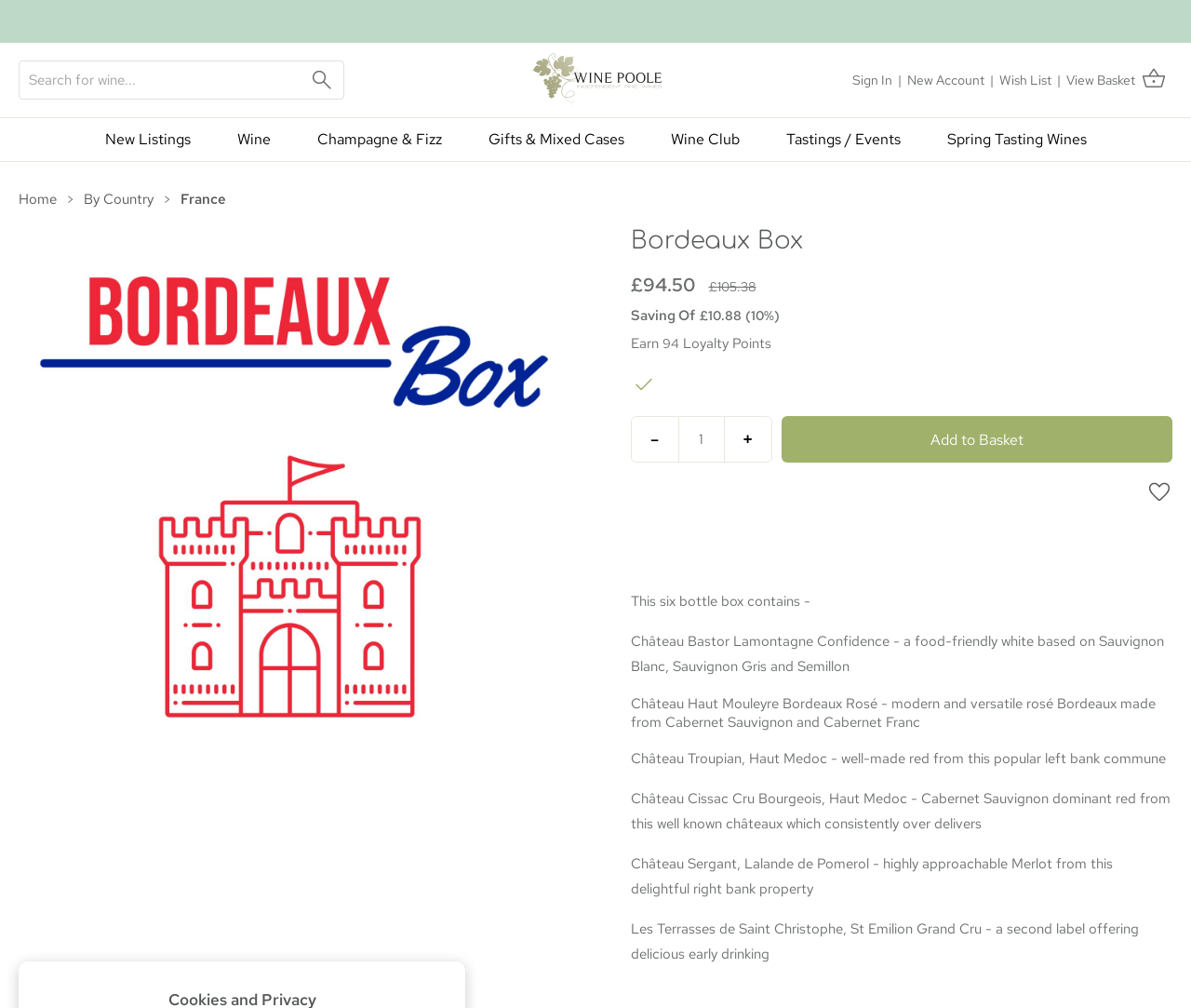Please find the bounding box coordinates for the clickable element needed to perform this instruction: "View Basket".

[0.895, 0.071, 0.953, 0.088]